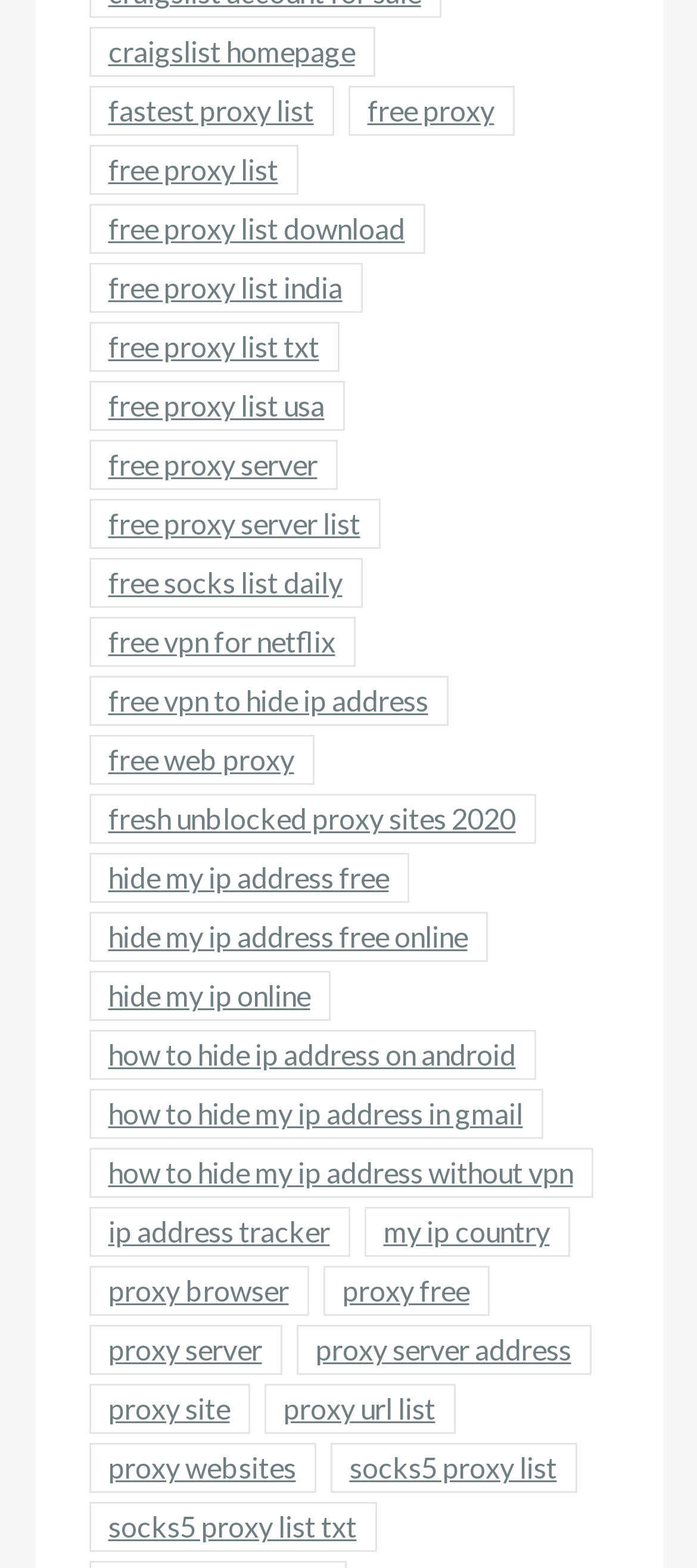How many items are in the 'free proxy list usa' category?
Answer the question with as much detail as possible.

According to the link 'free proxy list usa (28 items)', there are 28 items in this category.